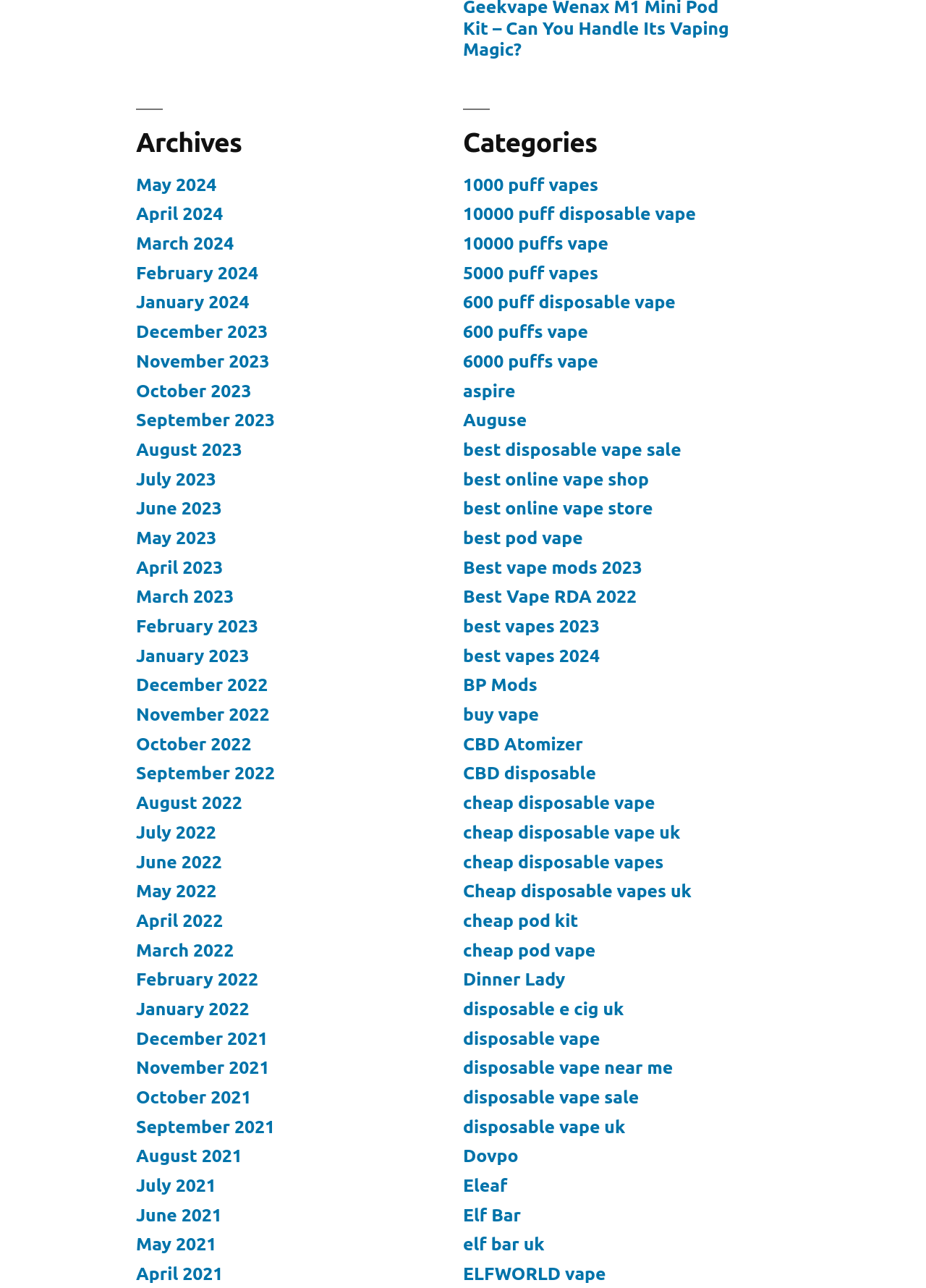Determine the bounding box coordinates for the HTML element described here: "5000 puff vapes".

[0.5, 0.204, 0.646, 0.22]